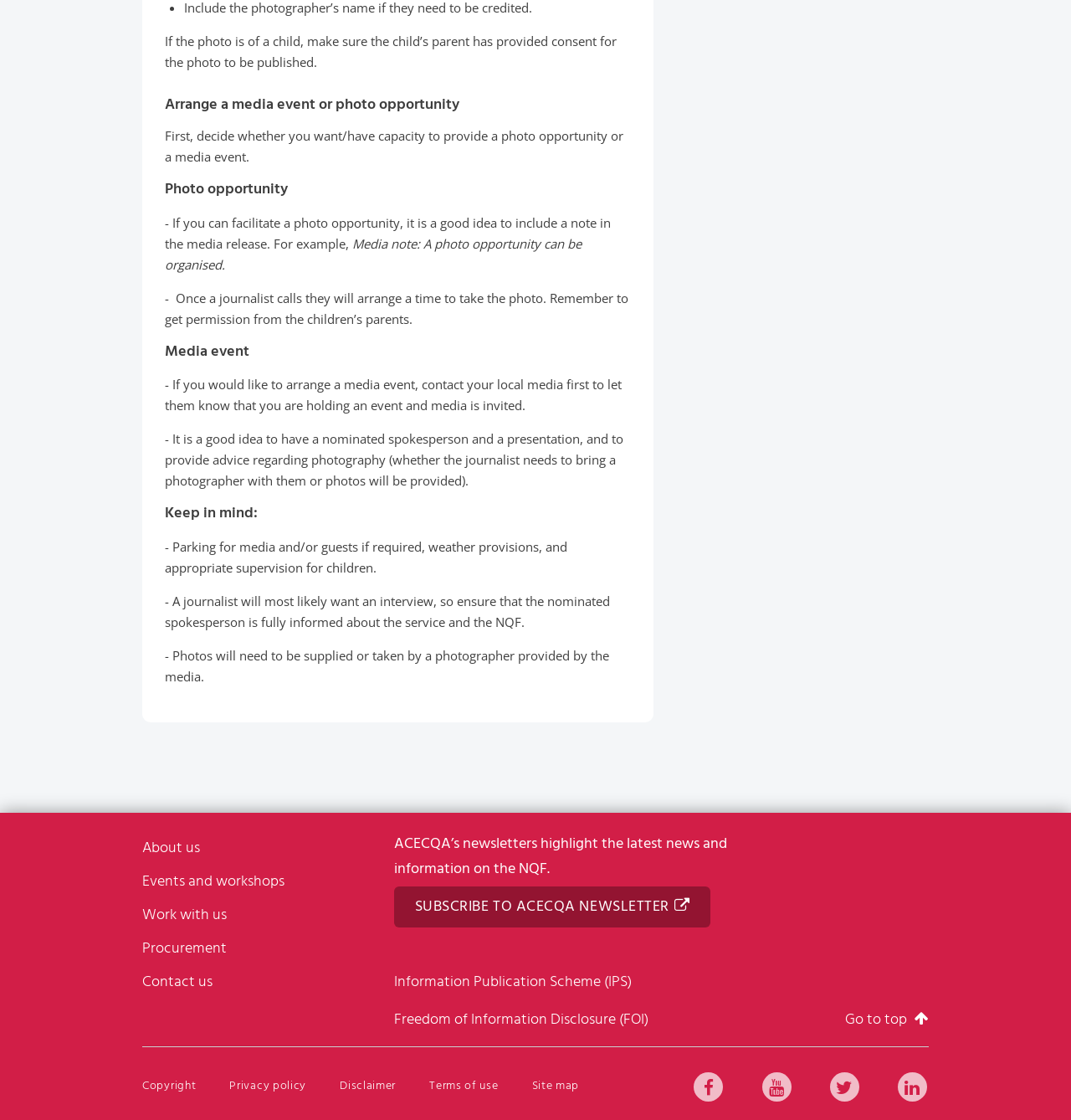Please identify the bounding box coordinates of the element's region that should be clicked to execute the following instruction: "Go to top of the page". The bounding box coordinates must be four float numbers between 0 and 1, i.e., [left, top, right, bottom].

[0.789, 0.9, 0.867, 0.921]